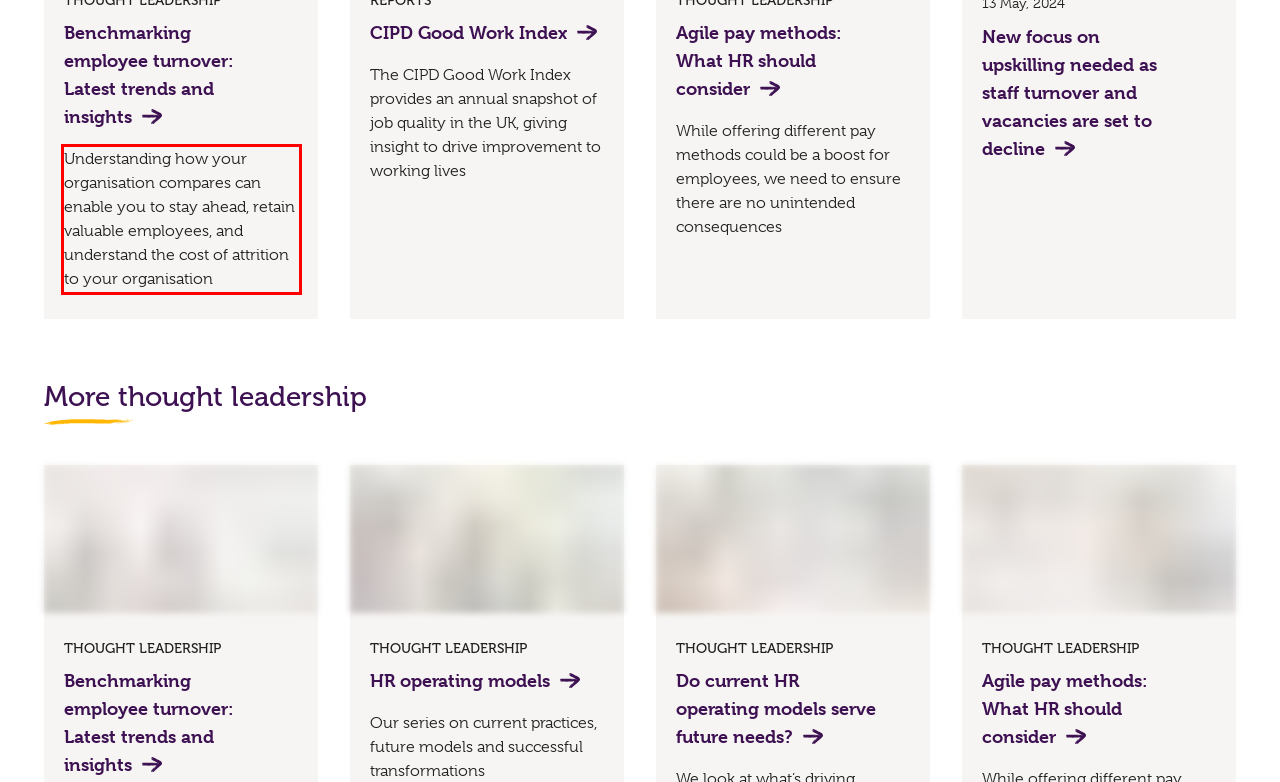Identify the text inside the red bounding box in the provided webpage screenshot and transcribe it.

Understanding how your organisation compares can enable you to stay ahead, retain valuable employees, and understand the cost of attrition to your organisation